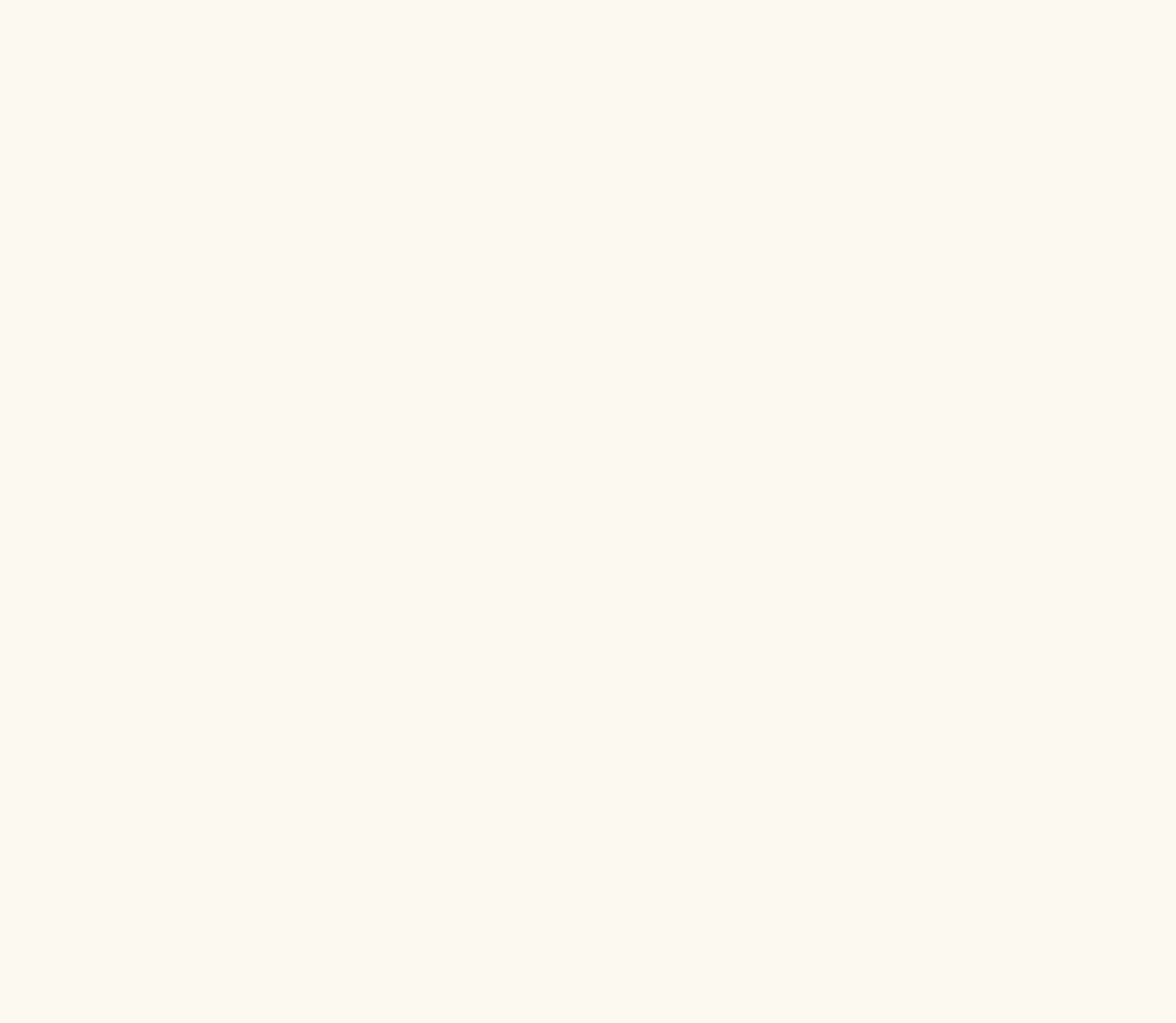What is the purpose of the textbox at the bottom of the page?
By examining the image, provide a one-word or phrase answer.

Email address